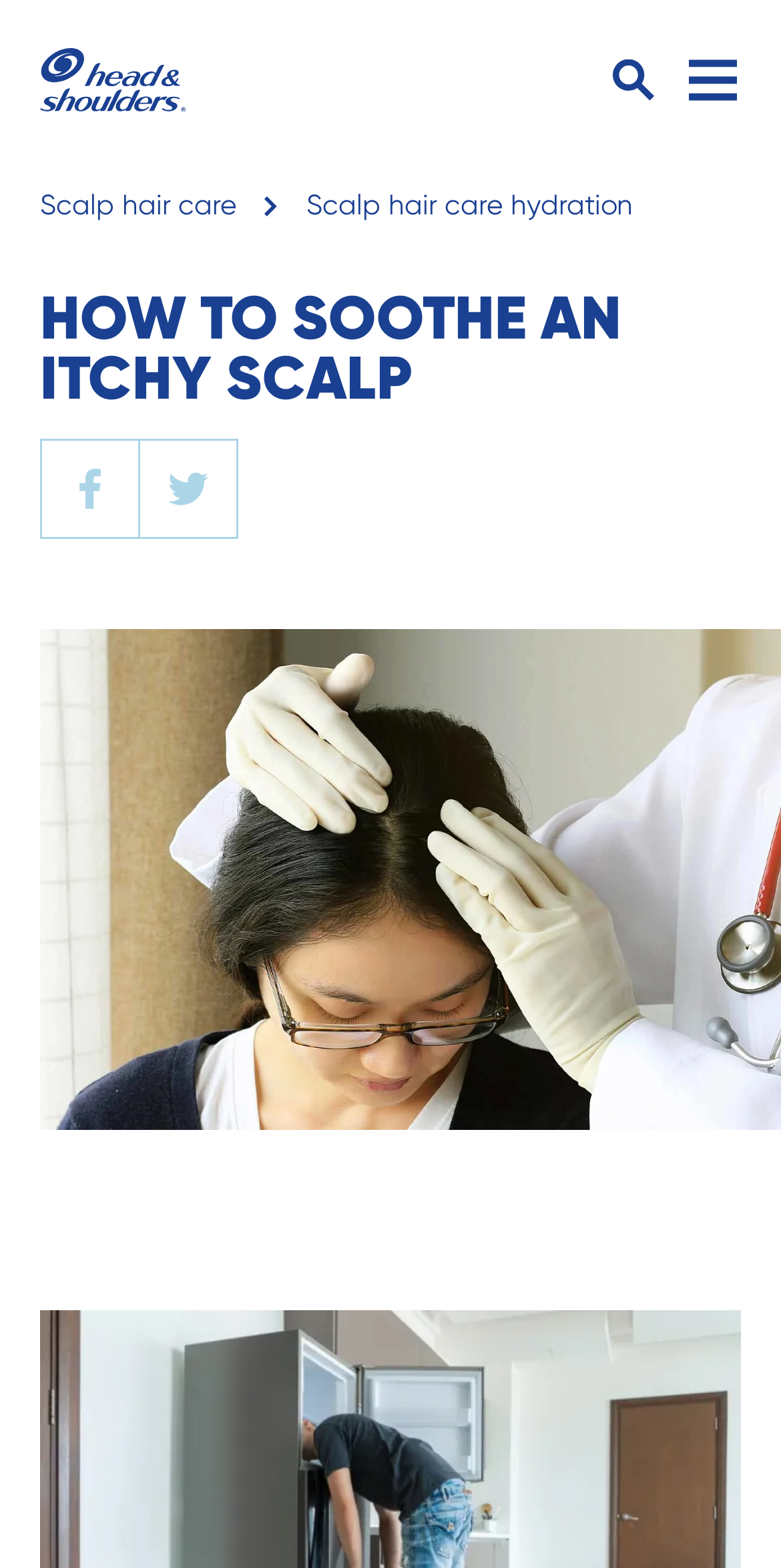What is the language of the text at the bottom?
We need a detailed and exhaustive answer to the question. Please elaborate.

The text at the bottom of the webpage, 'لدينا متى شئت.', appears to be written in Arabic, suggesting that the webpage may be targeting an Arabic-speaking audience.